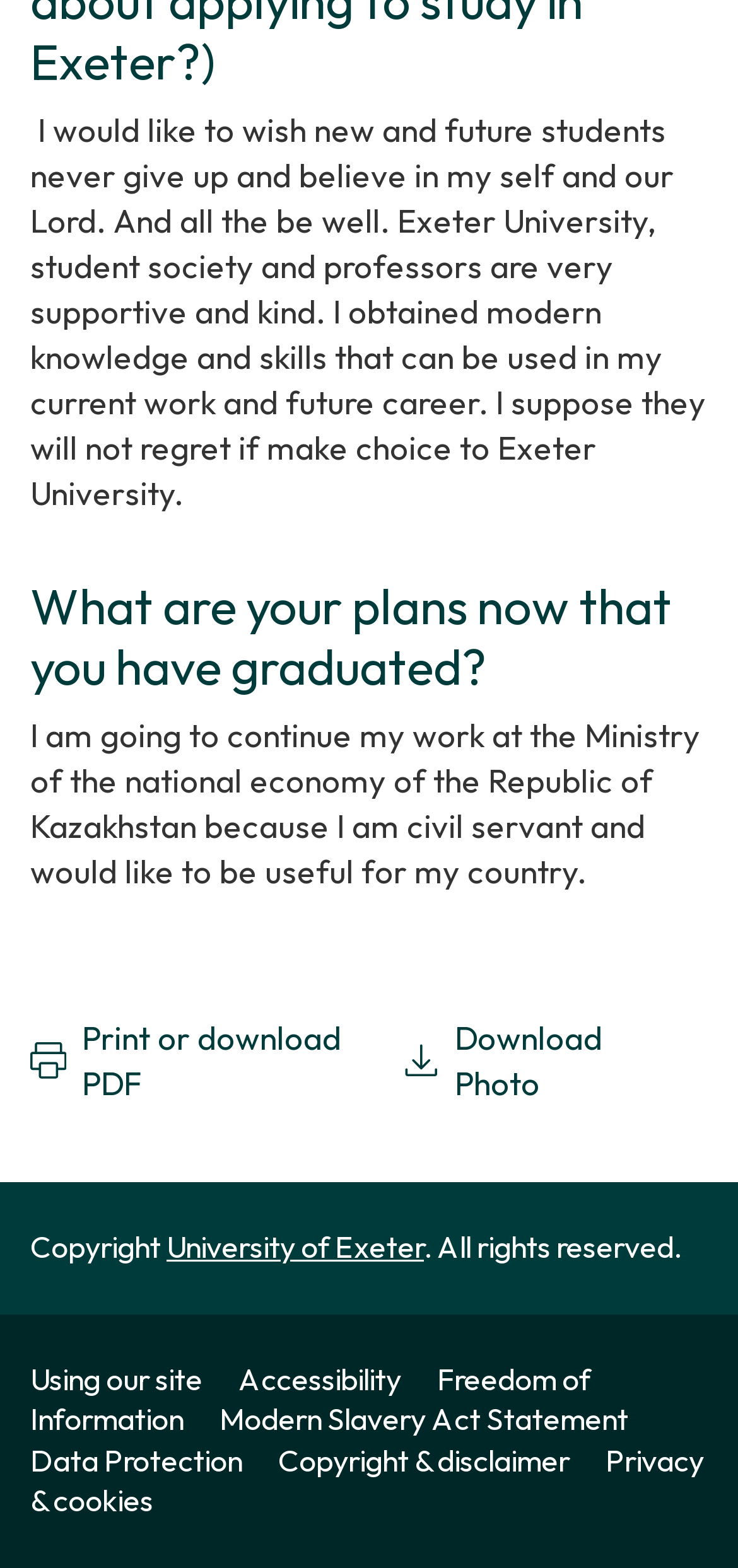Pinpoint the bounding box coordinates of the clickable element to carry out the following instruction: "check the accessibility of the site."

[0.323, 0.867, 0.585, 0.891]